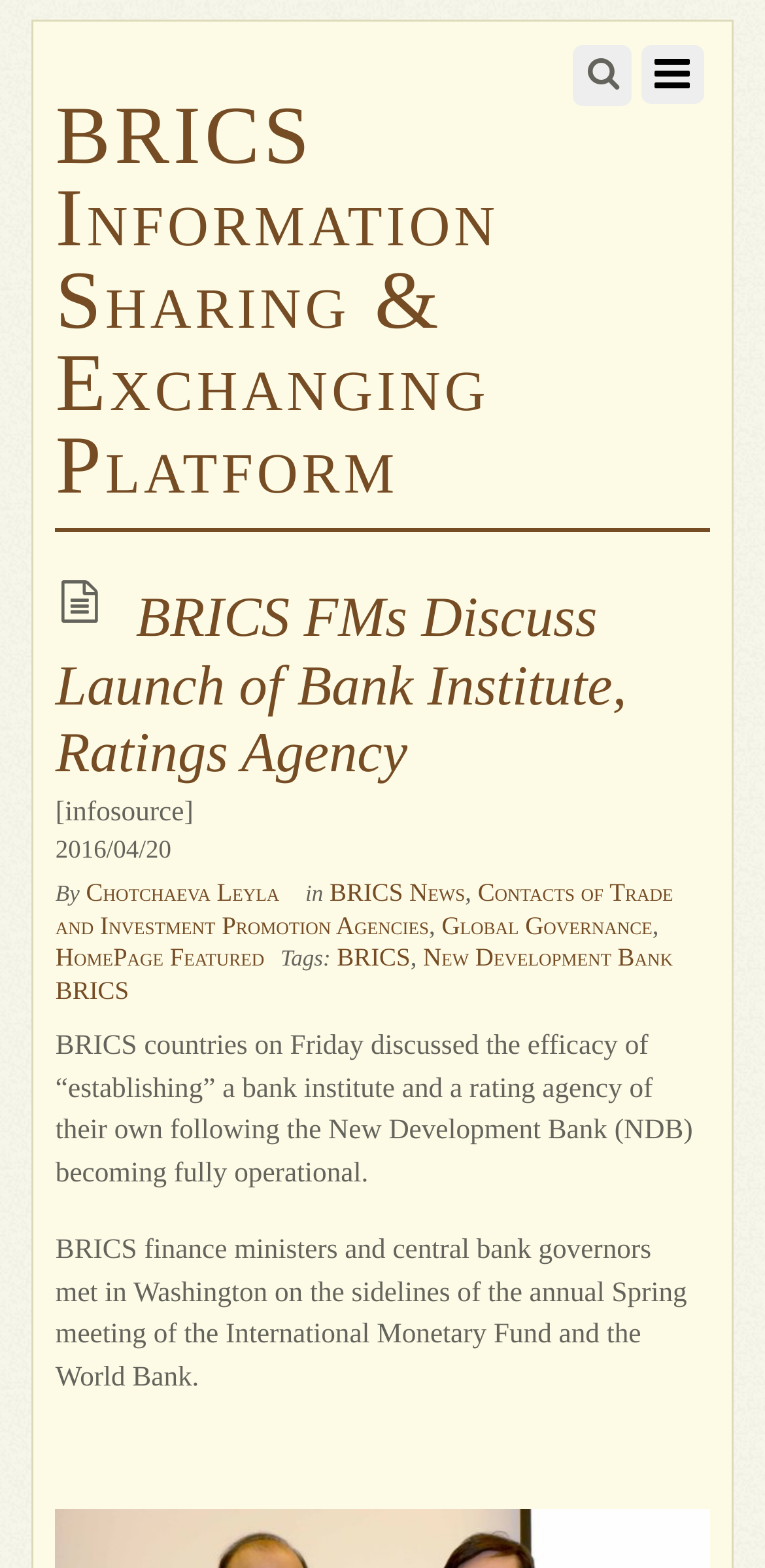Who is the author of the article?
Use the screenshot to answer the question with a single word or phrase.

Chotchaeva Leyla